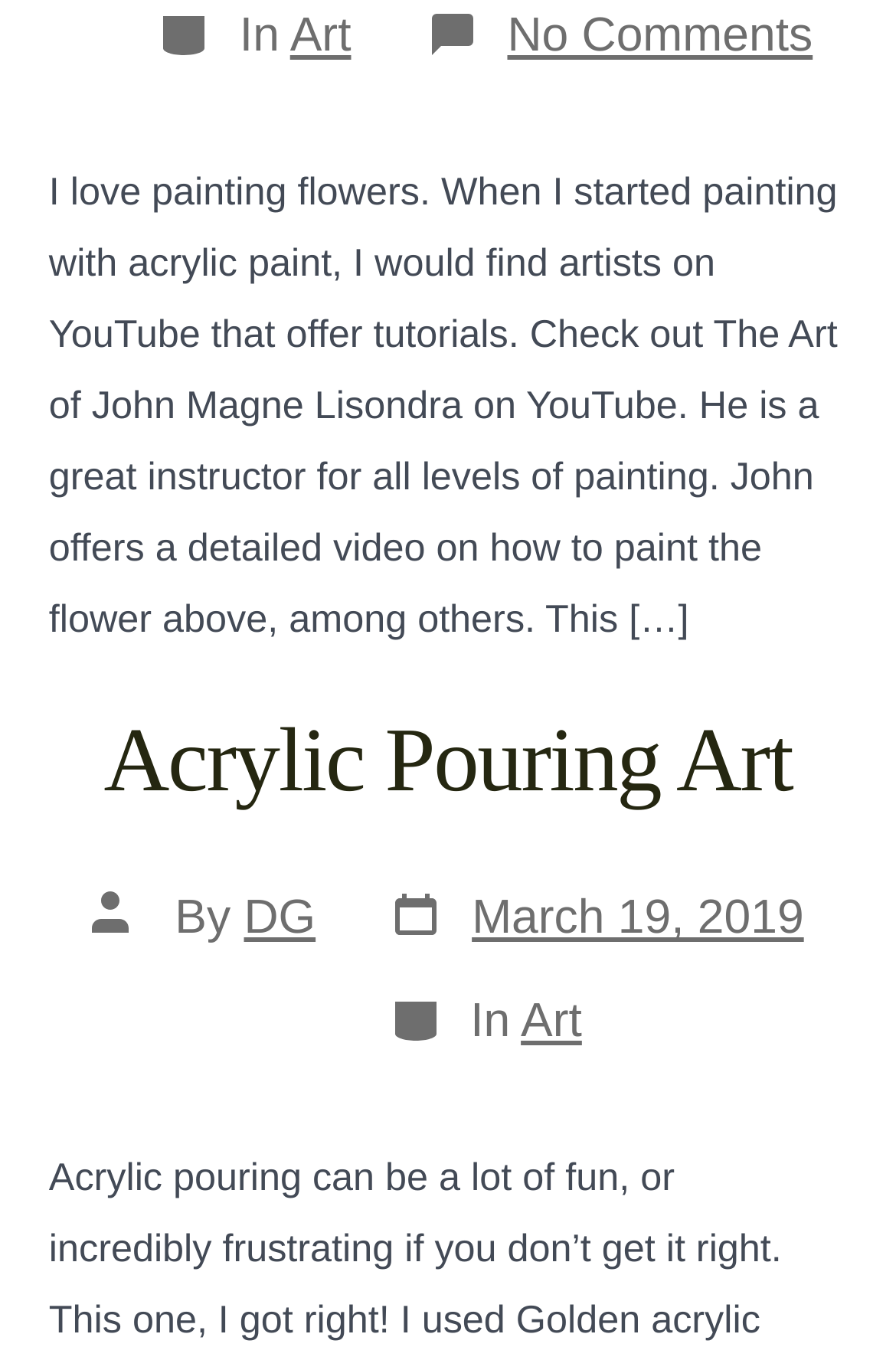Given the webpage screenshot and the description, determine the bounding box coordinates (top-left x, top-left y, bottom-right x, bottom-right y) that define the location of the UI element matching this description: Post date March 19, 2019

[0.434, 0.659, 0.897, 0.708]